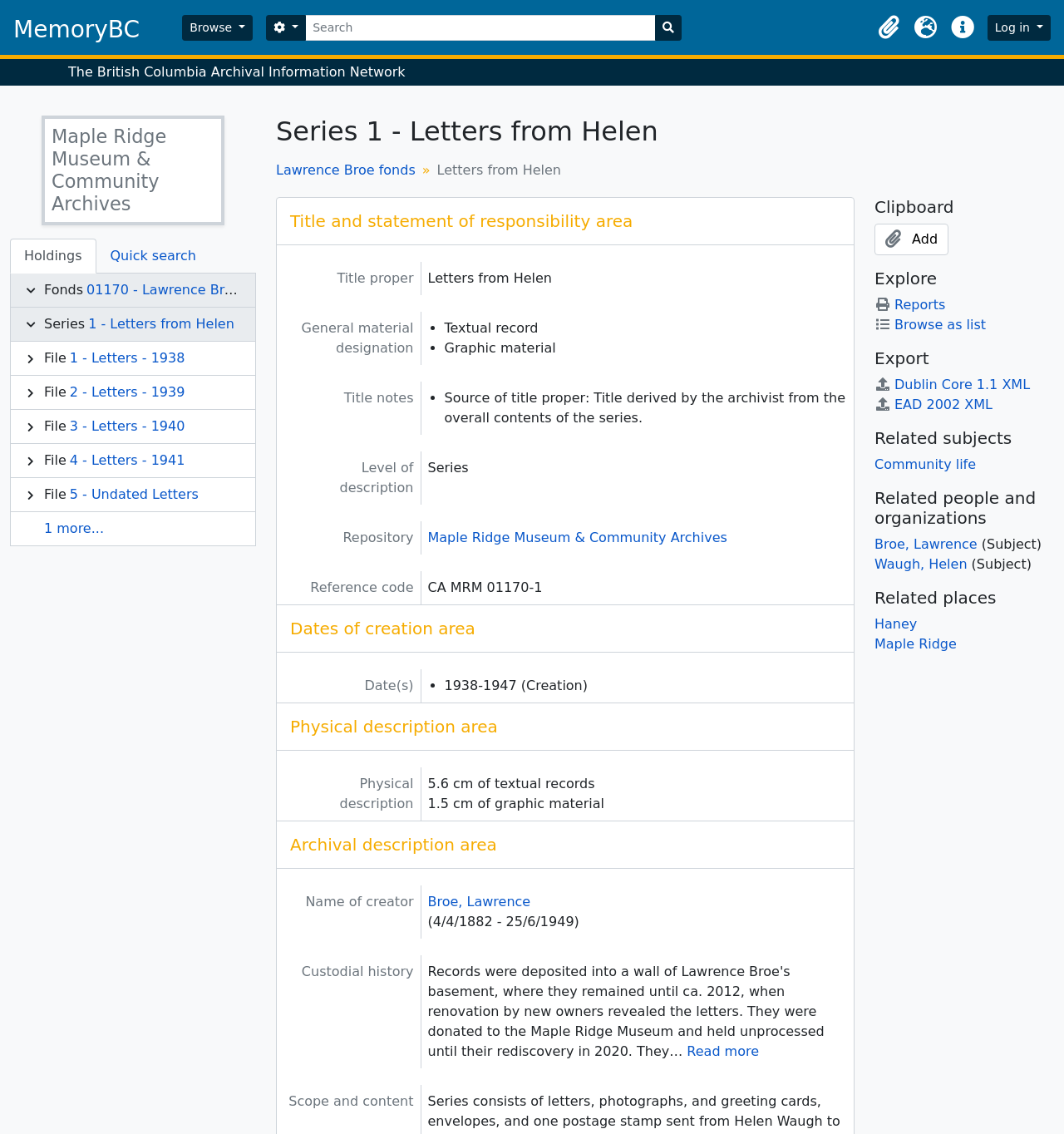What is the reference code?
Give a detailed and exhaustive answer to the question.

I found the answer by looking at the 'Reference code' heading and its corresponding text 'CA MRM 01170-1'.